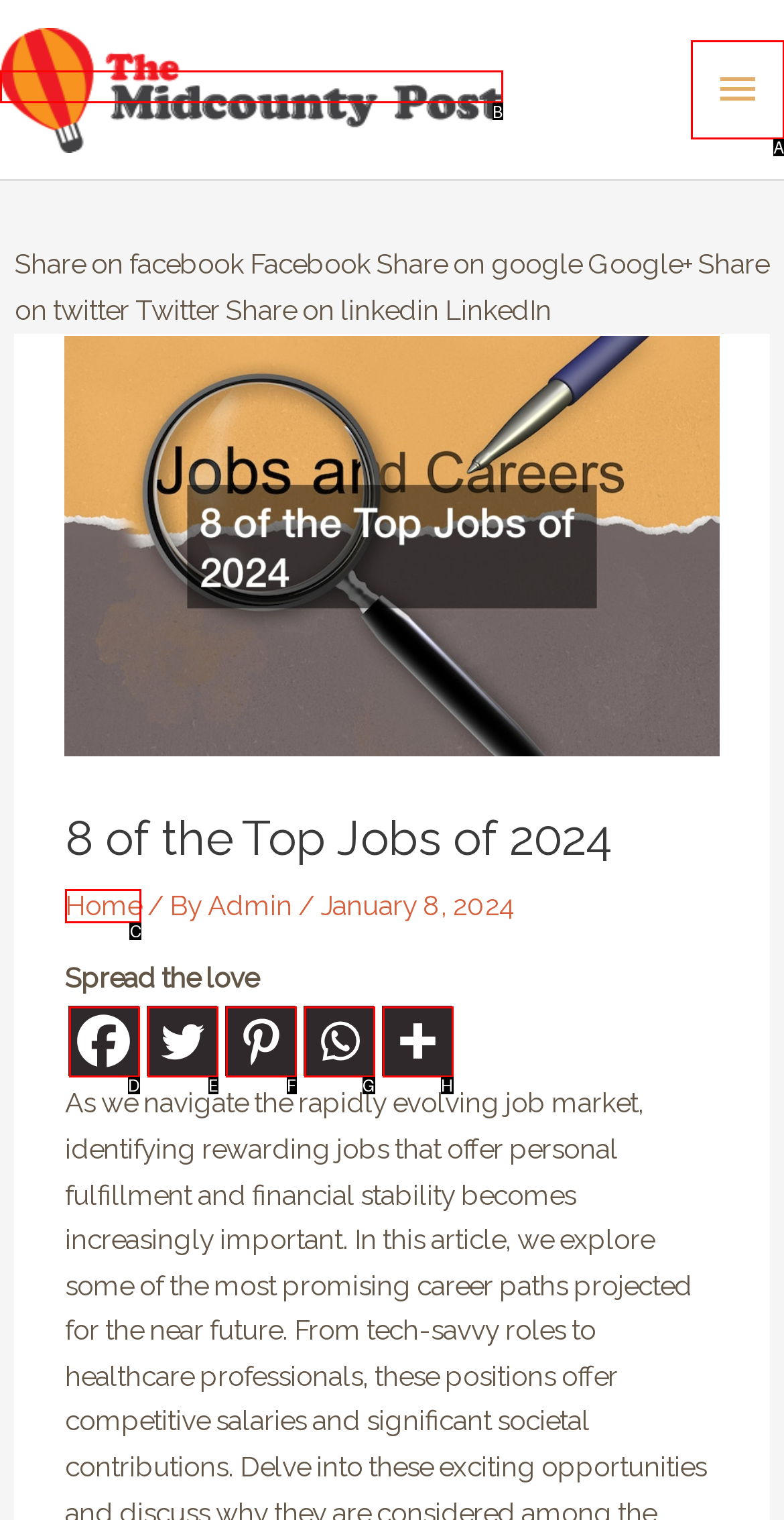Select the UI element that should be clicked to execute the following task: Visit the home page
Provide the letter of the correct choice from the given options.

C